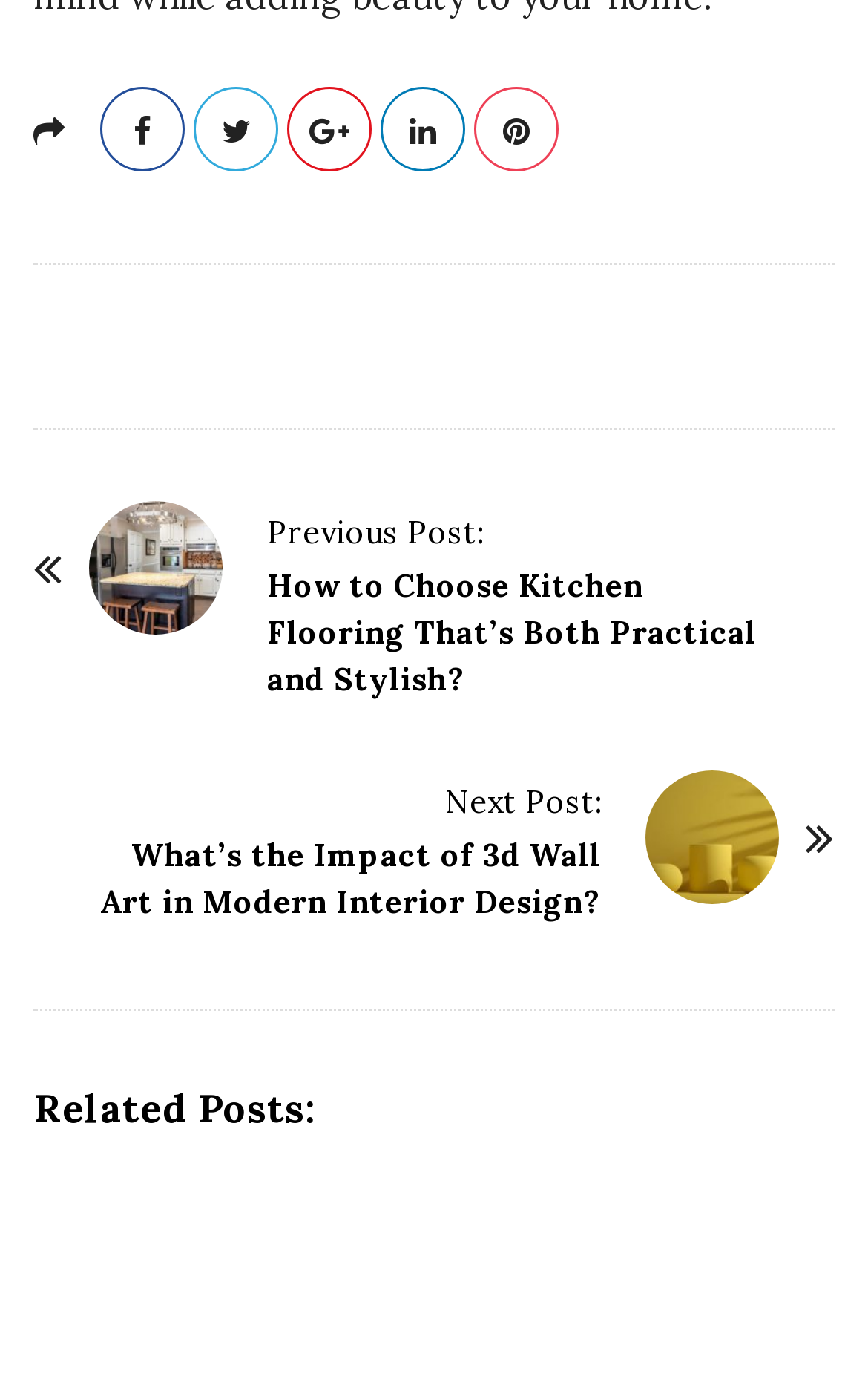Give a one-word or one-phrase response to the question:
What is the title of the second post?

How to Choose Kitchen Flooring